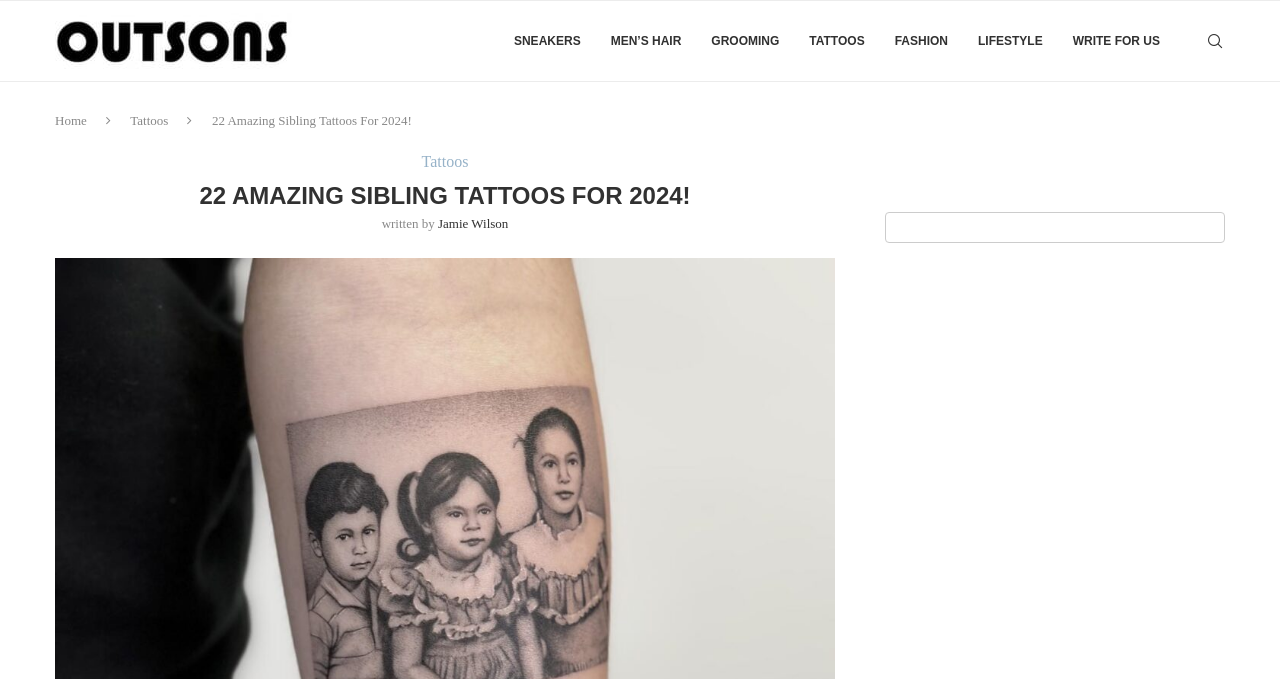Specify the bounding box coordinates of the area to click in order to follow the given instruction: "search for something."

[0.941, 0.001, 0.957, 0.119]